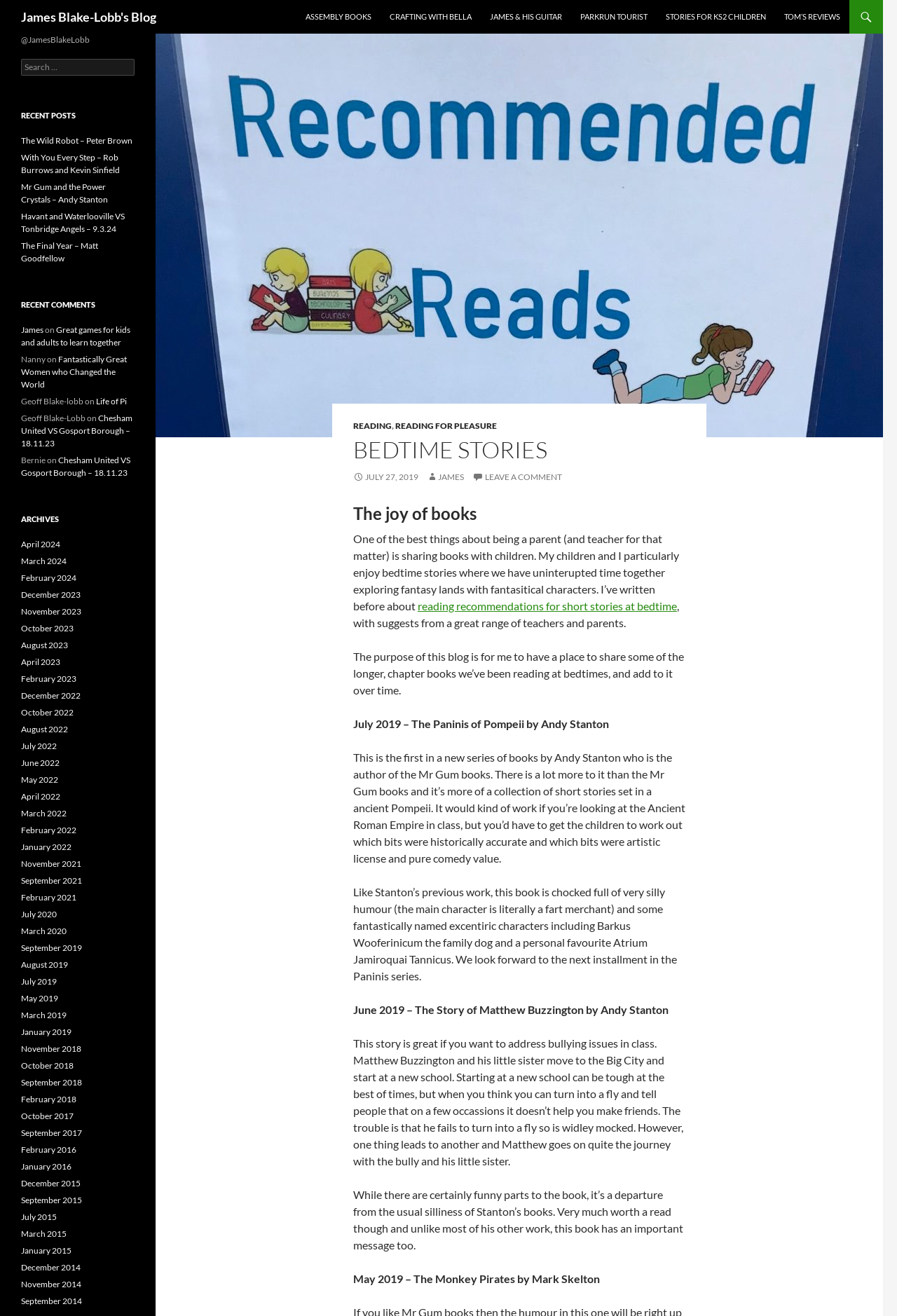Determine and generate the text content of the webpage's headline.

James Blake-Lobb's Blog